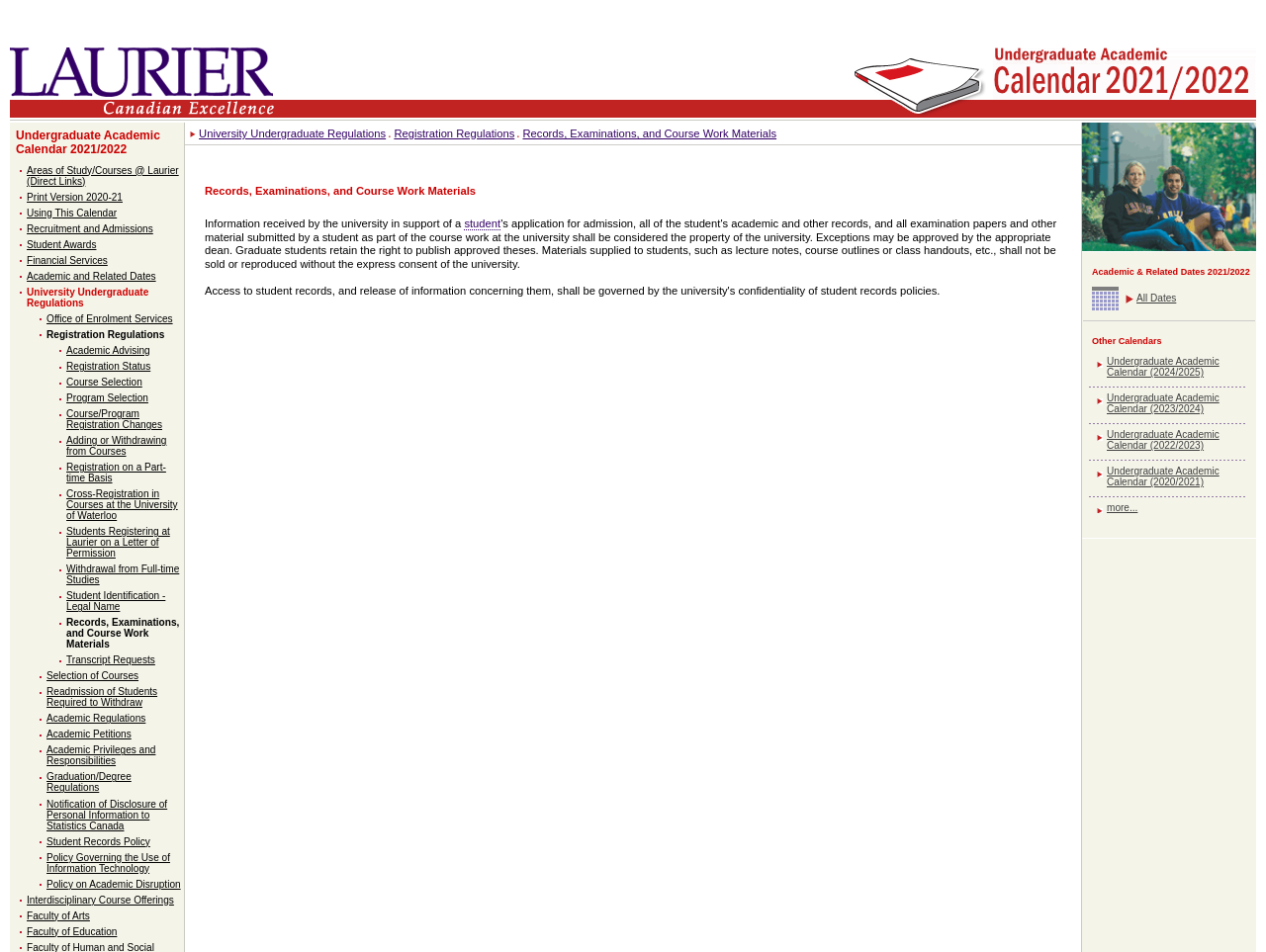Show the bounding box coordinates for the HTML element described as: "All Dates".

[0.898, 0.308, 0.929, 0.319]